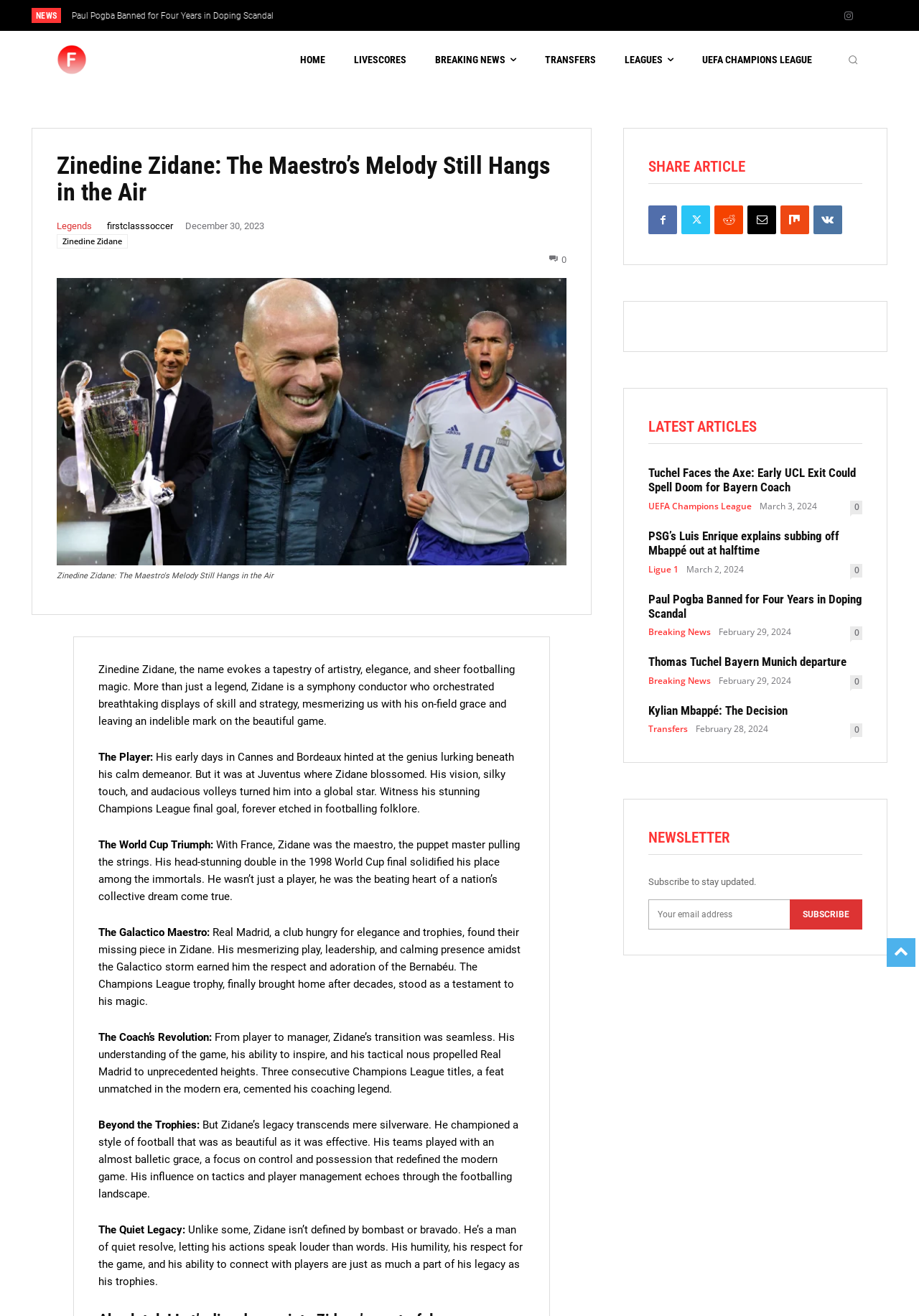What is the name of the football legend described in this article?
With the help of the image, please provide a detailed response to the question.

The article is about a football legend, and the name 'Zinedine Zidane' is mentioned in the title and throughout the article, indicating that it is the main subject of the article.